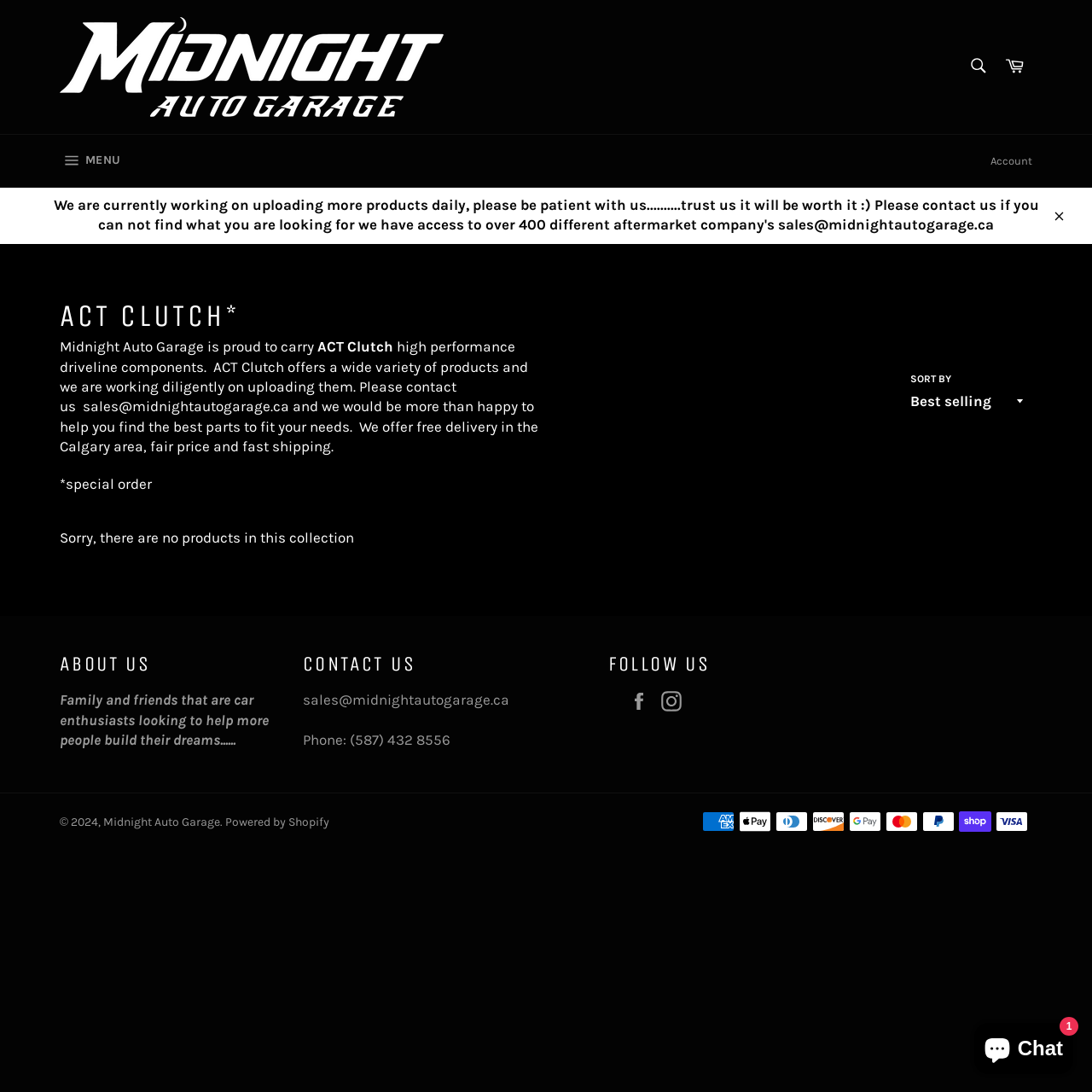Indicate the bounding box coordinates of the element that must be clicked to execute the instruction: "Follow us on Facebook". The coordinates should be given as four float numbers between 0 and 1, i.e., [left, top, right, bottom].

[0.575, 0.632, 0.602, 0.652]